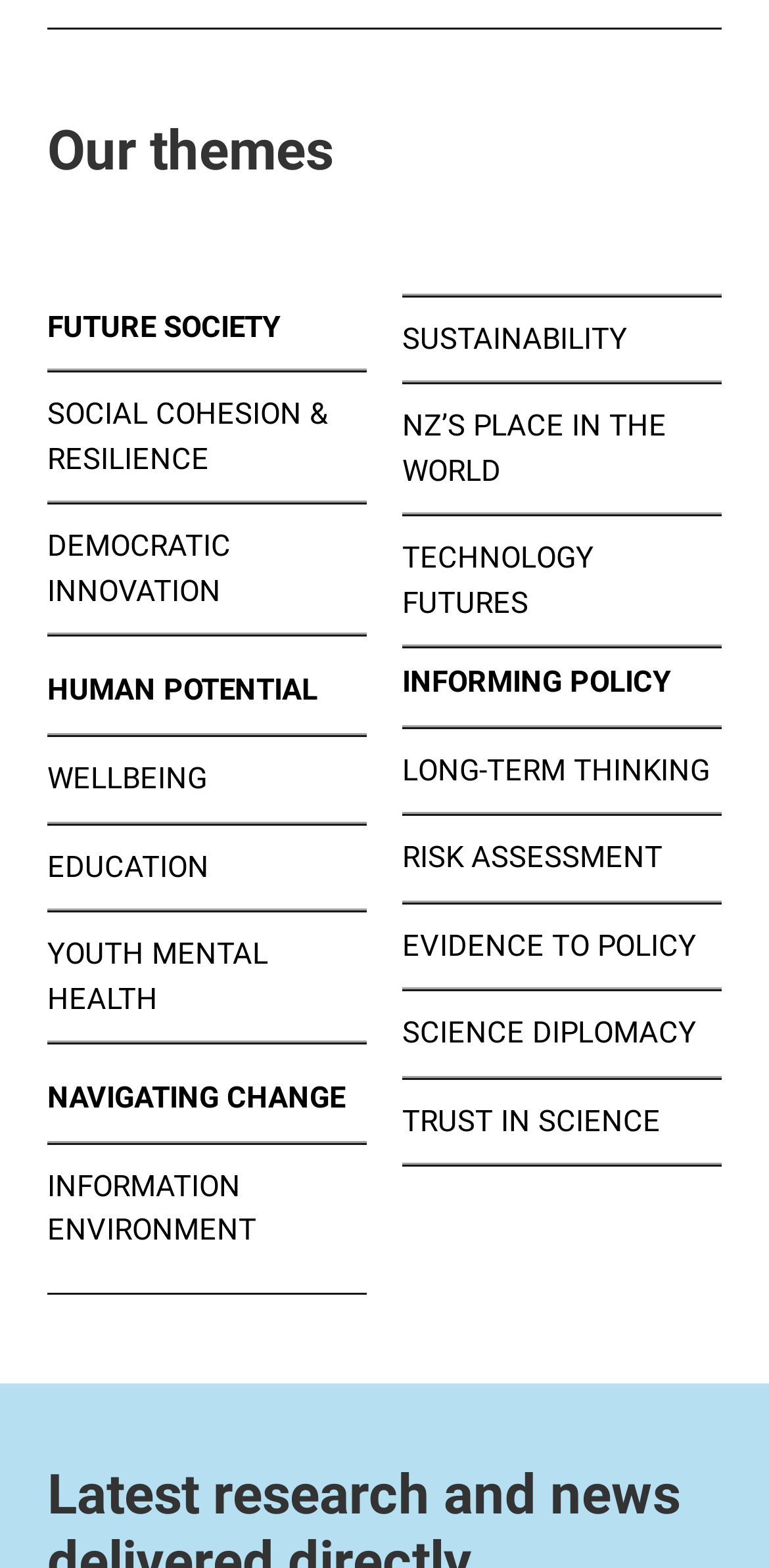Given the element description "Youth mental health", identify the bounding box of the corresponding UI element.

[0.062, 0.597, 0.349, 0.648]